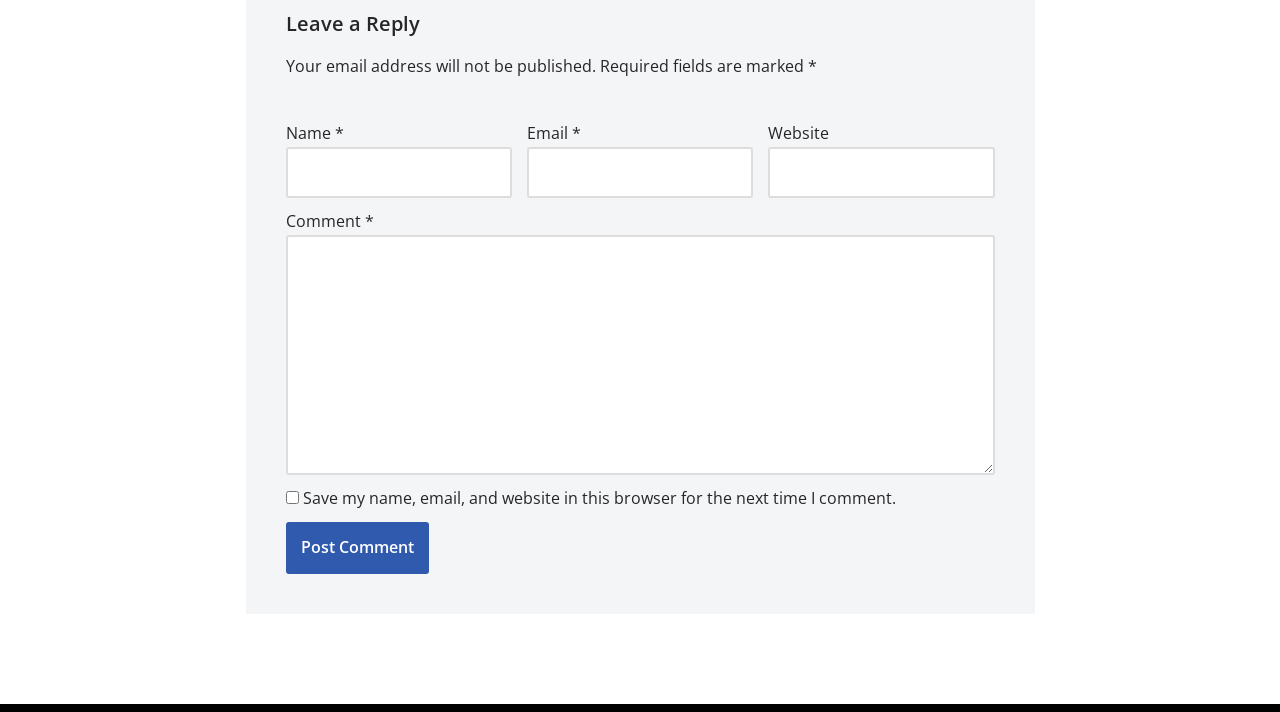Given the webpage screenshot, identify the bounding box of the UI element that matches this description: "title="Instagram Soltero"".

None